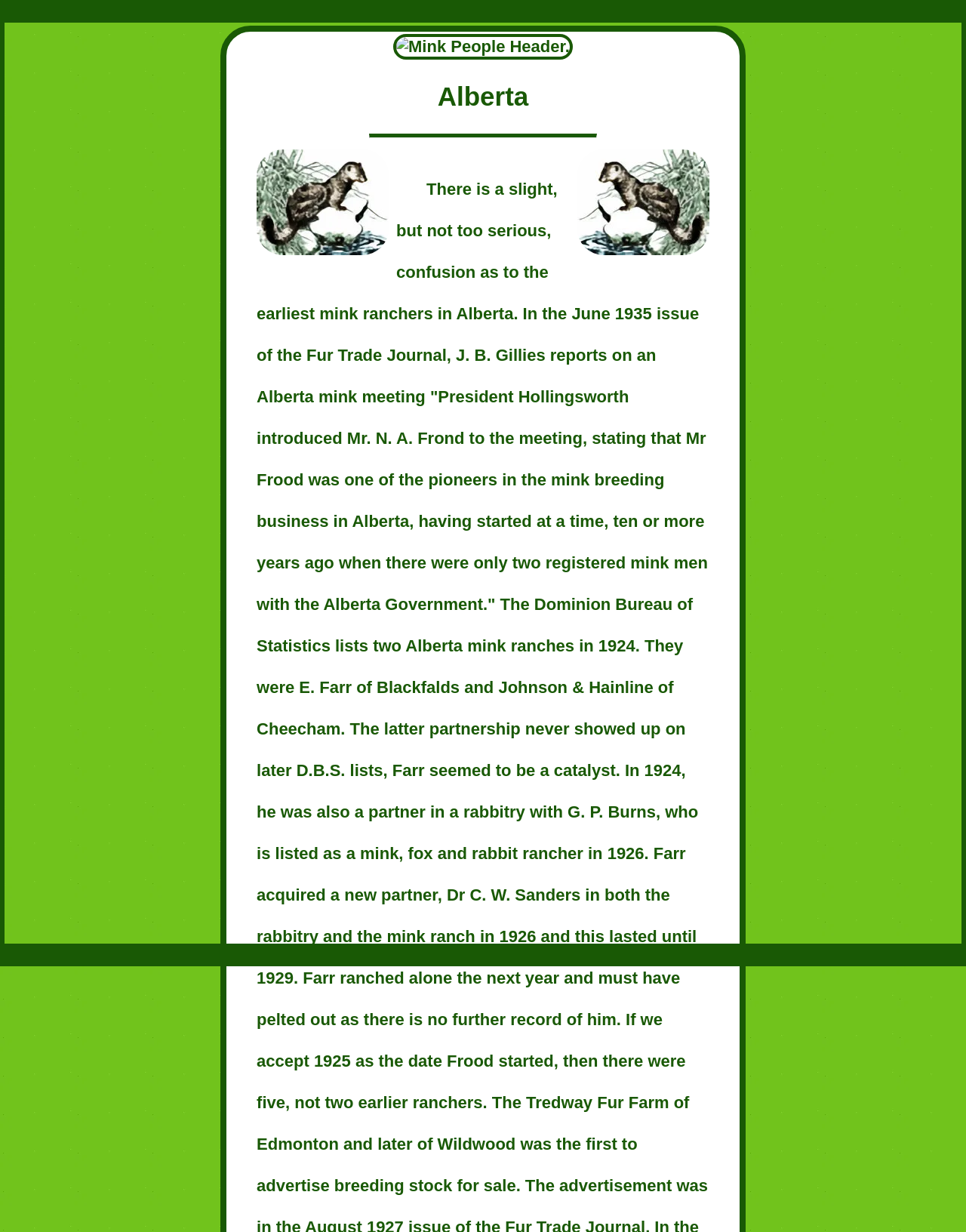What is above the article element?
Look at the image and respond to the question as thoroughly as possible.

By comparing the y1 and y2 coordinates of the elements, I found that the image element 'Mink People Header.' is located above the article element, with its bounding box coordinates [0.407, 0.028, 0.593, 0.048] being higher than those of the article element [0.237, 0.066, 0.763, 0.091].